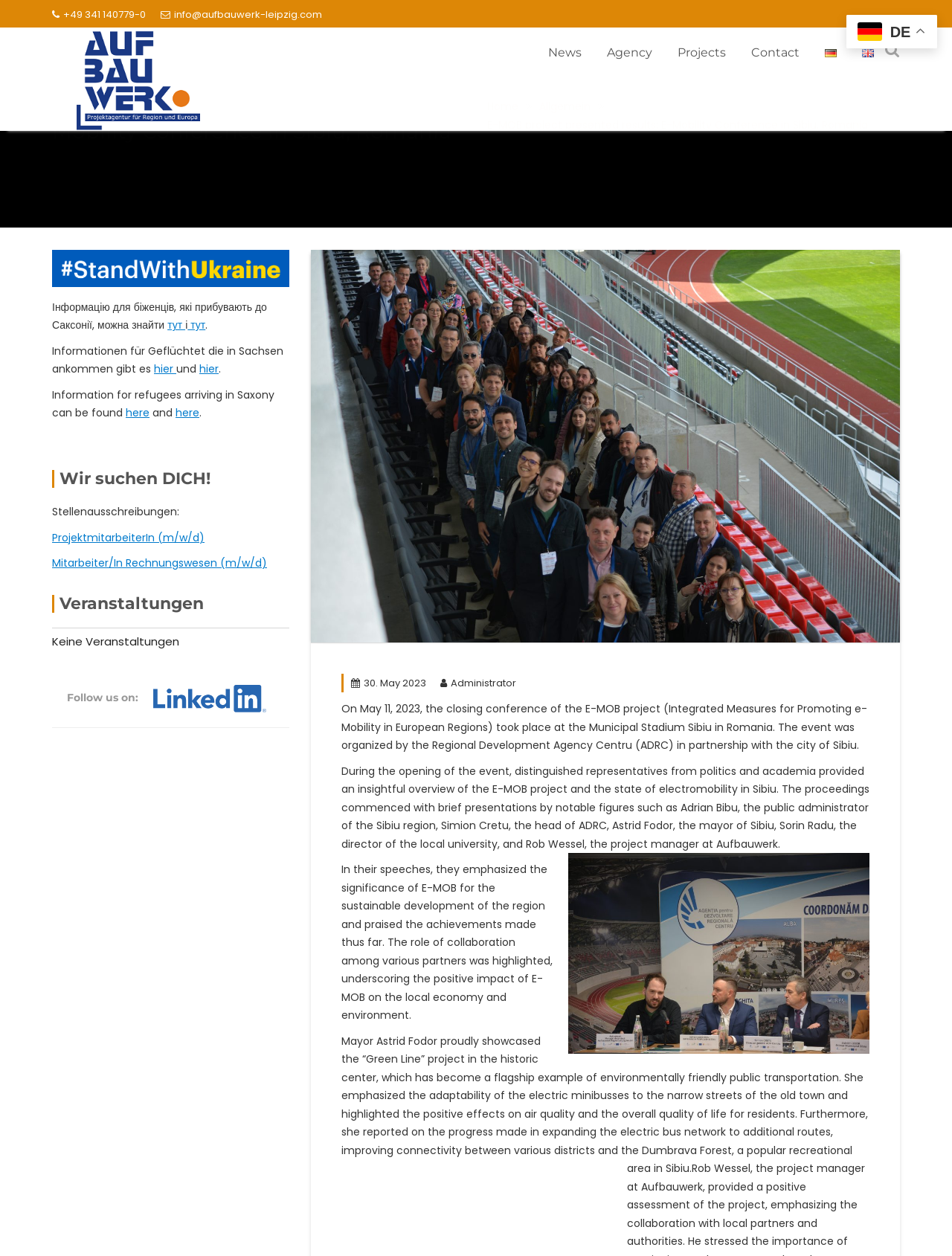Identify the bounding box coordinates of the element to click to follow this instruction: 'View the 'E-MOB project presented results: E-Mobility Conference in Sibiu, Romania' article'. Ensure the coordinates are four float values between 0 and 1, provided as [left, top, right, bottom].

[0.055, 0.124, 0.488, 0.161]